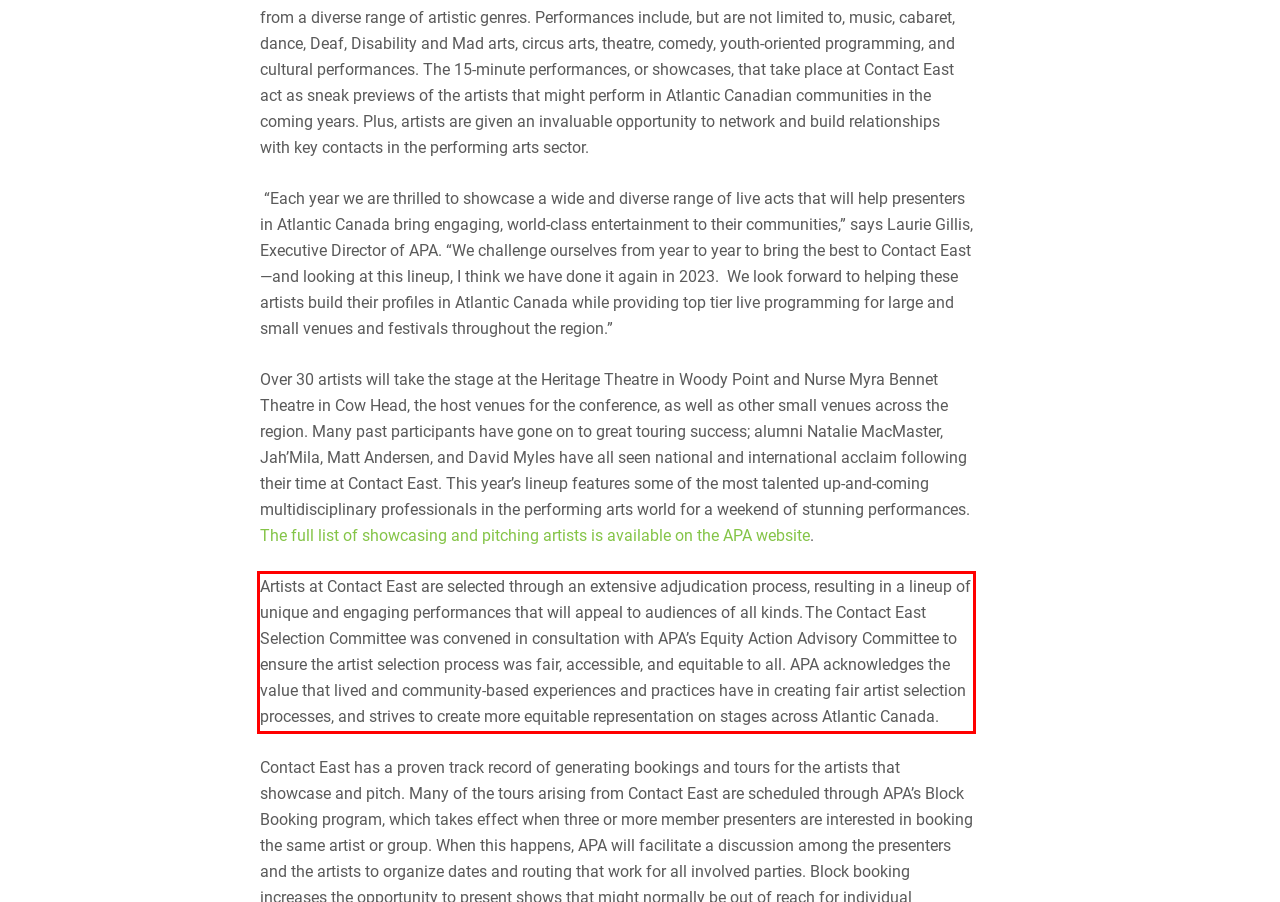There is a UI element on the webpage screenshot marked by a red bounding box. Extract and generate the text content from within this red box.

Artists at Contact East are selected through an extensive adjudication process, resulting in a lineup of unique and engaging performances that will appeal to audiences of all kinds. The Contact East Selection Committee was convened in consultation with APA’s Equity Action Advisory Committee to ensure the artist selection process was fair, accessible, and equitable to all. APA acknowledges the value that lived and community-based experiences and practices have in creating fair artist selection processes, and strives to create more equitable representation on stages across Atlantic Canada.